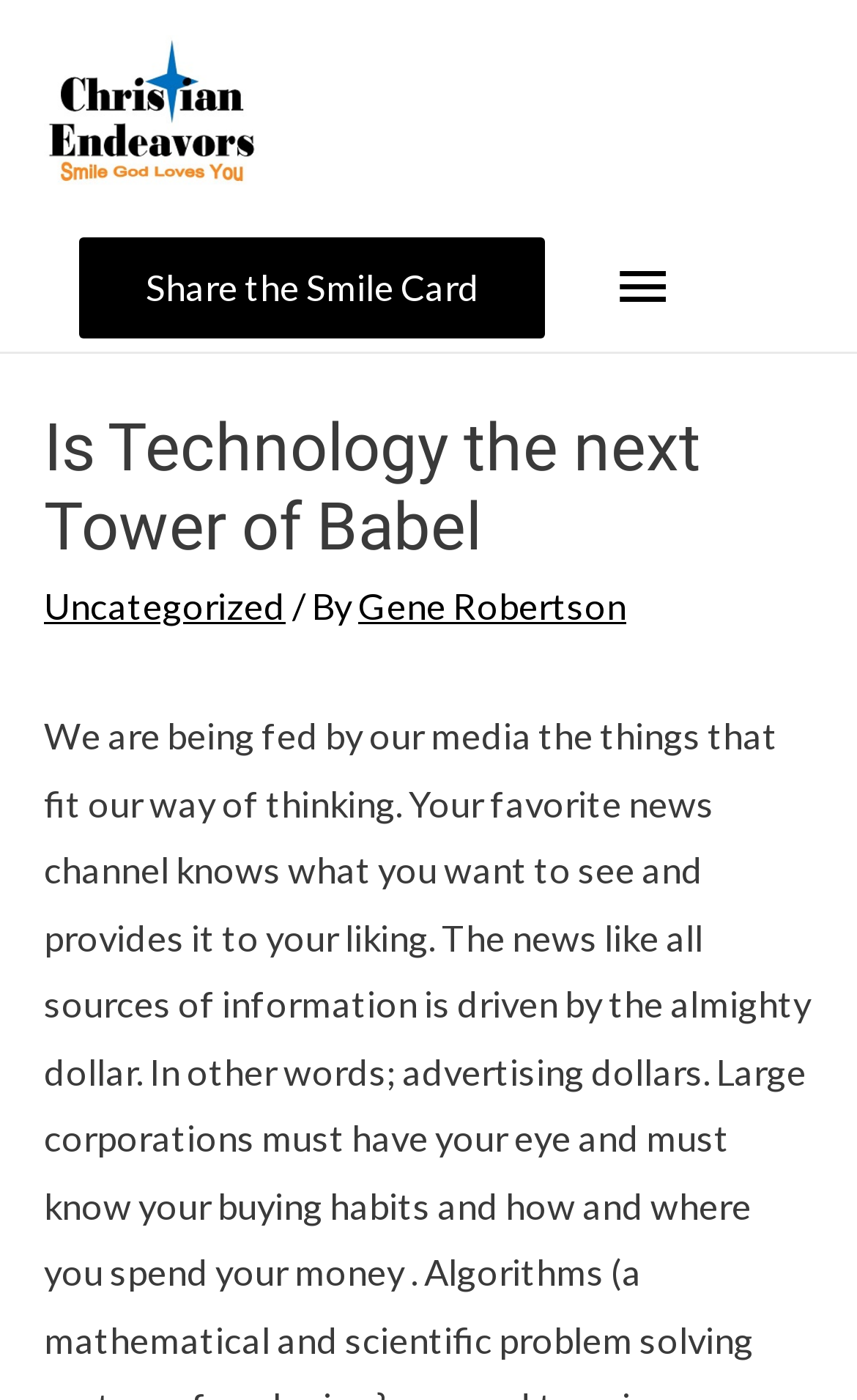What is the principal heading displayed on the webpage?

Is Technology the next Tower of Babel